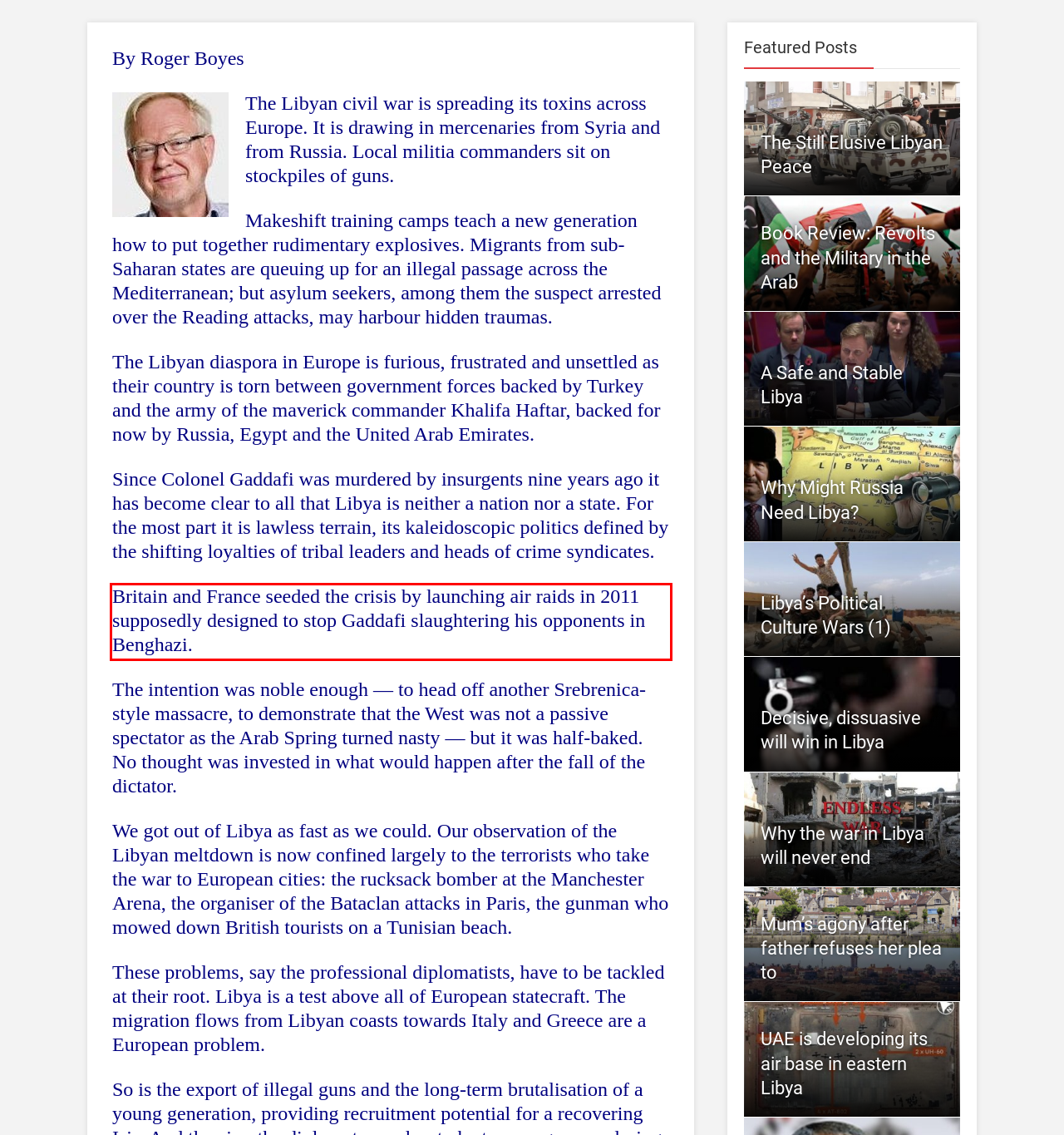Analyze the screenshot of the webpage and extract the text from the UI element that is inside the red bounding box.

Britain and France seeded the crisis by launching air raids in 2011 supposedly designed to stop Gaddafi slaughtering his opponents in Benghazi.